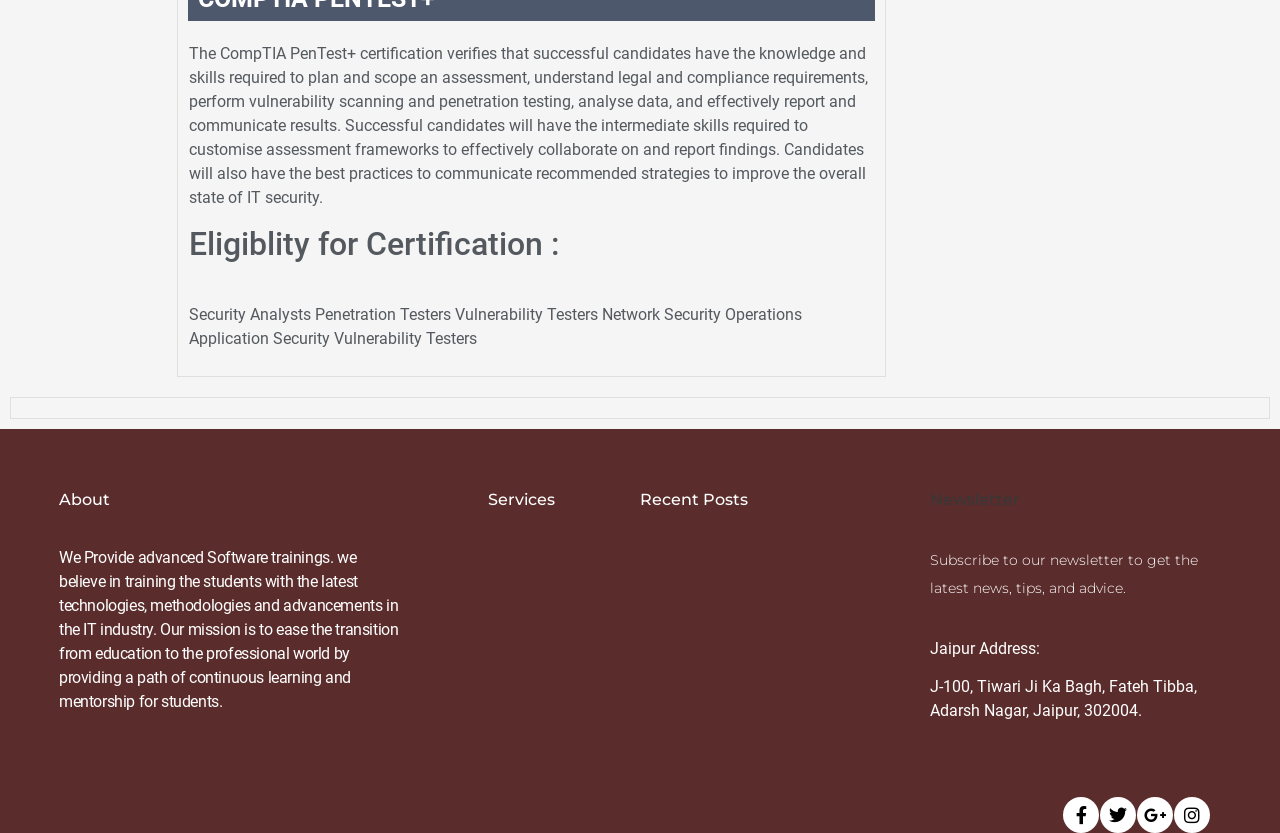What can you subscribe to on the website?
Please utilize the information in the image to give a detailed response to the question.

You can subscribe to the newsletter on the website to get the latest news, tips, and advice.